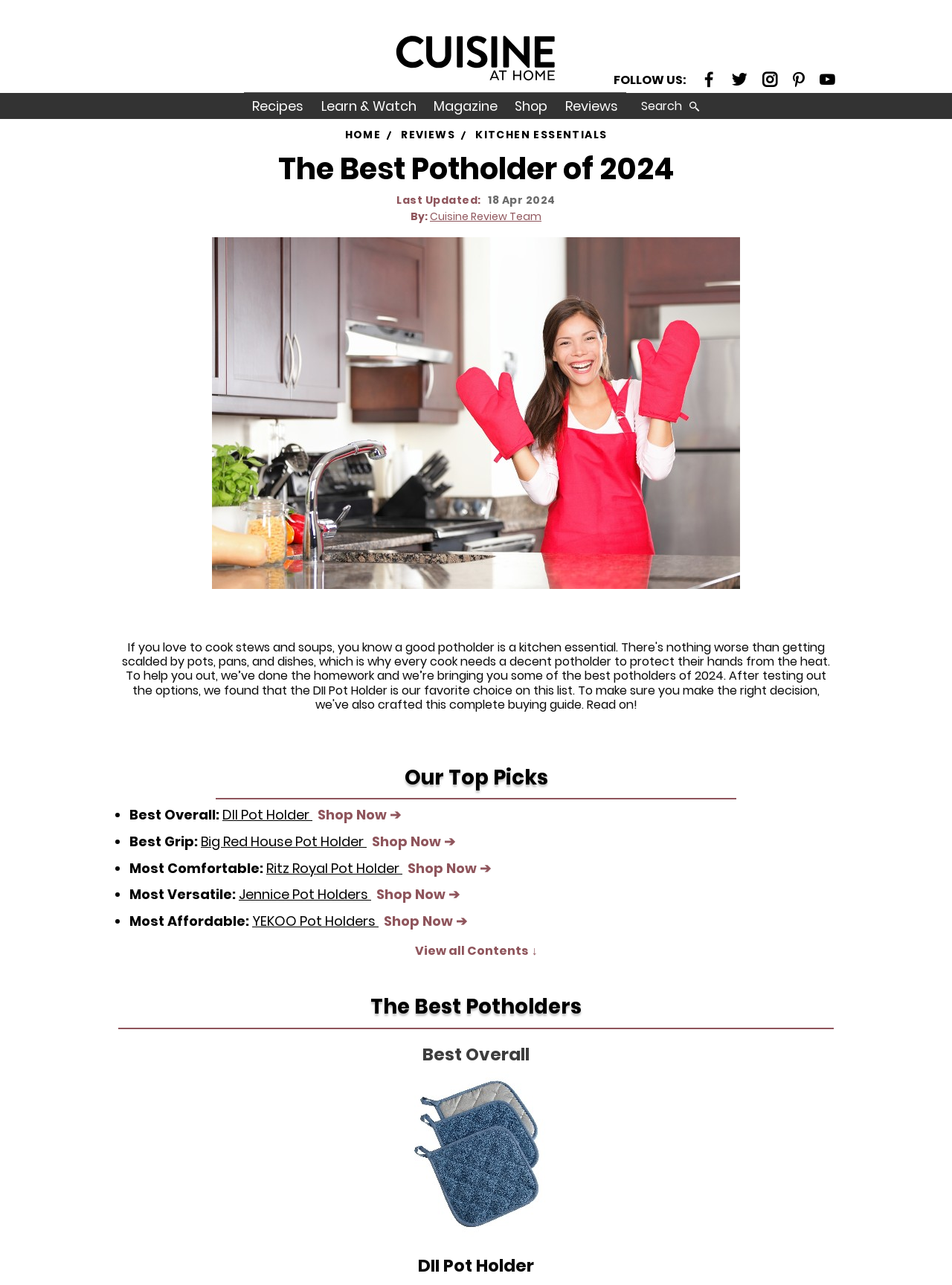Please identify the bounding box coordinates of the element's region that should be clicked to execute the following instruction: "shop DII Pot Holder". The bounding box coordinates must be four float numbers between 0 and 1, i.e., [left, top, right, bottom].

[0.41, 0.834, 0.59, 0.962]